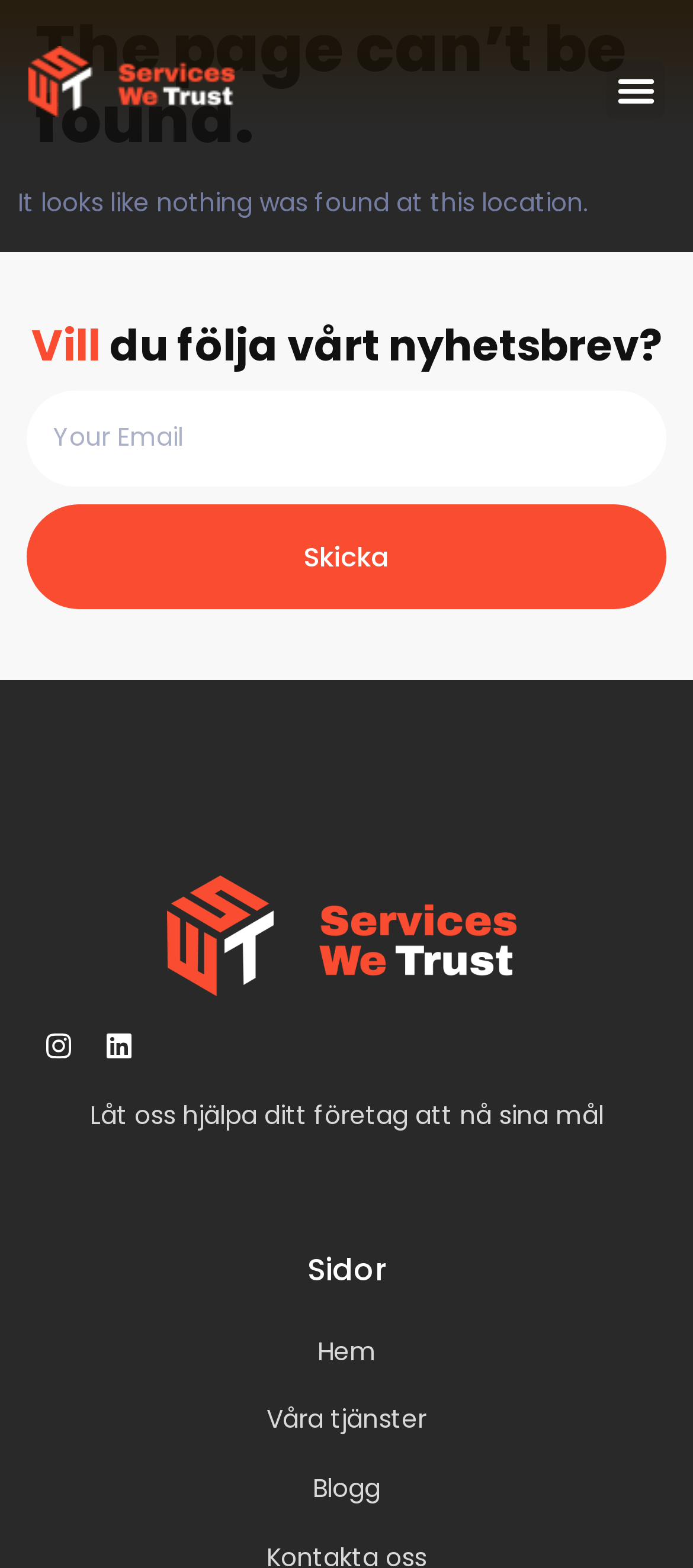What is the current page status?
Please analyze the image and answer the question with as much detail as possible.

The current page status is indicated by the heading 'The page can’t be found.' which suggests that the page is not available or cannot be accessed.